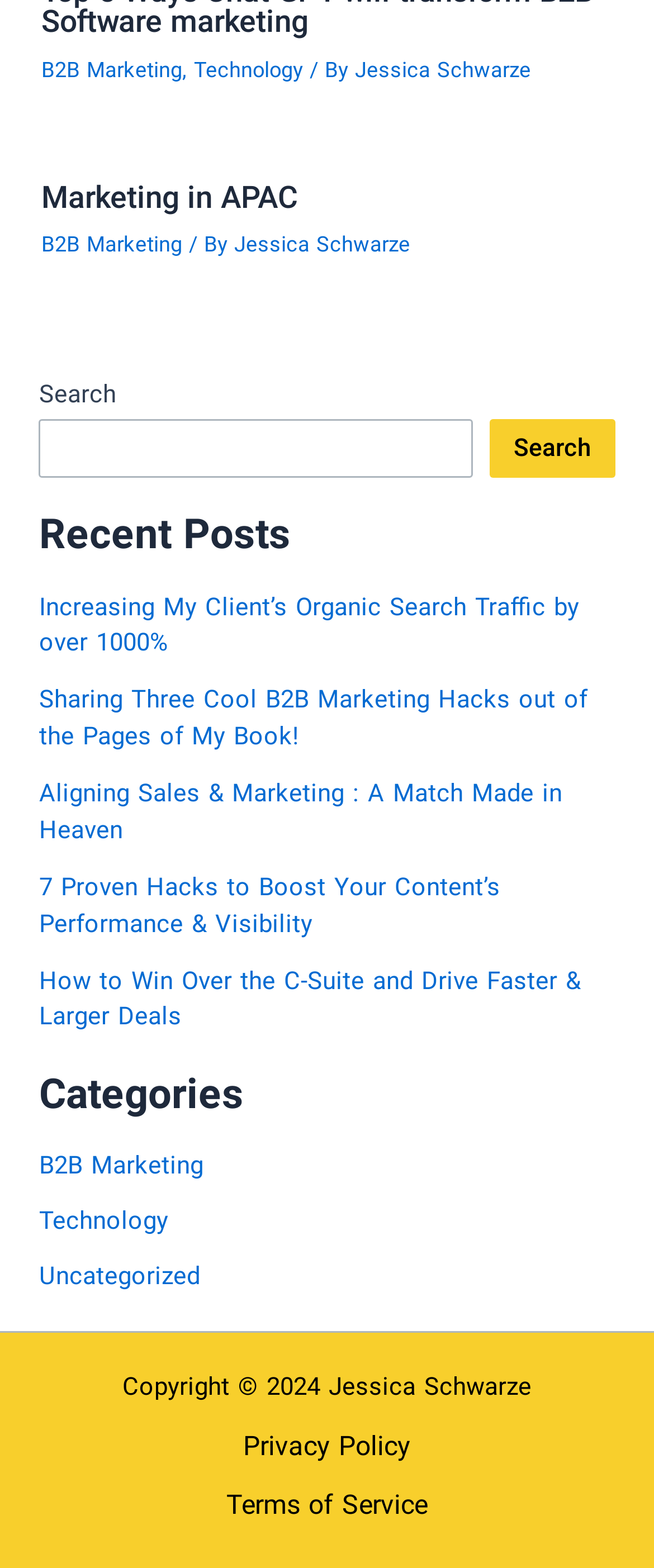Locate the coordinates of the bounding box for the clickable region that fulfills this instruction: "Search for something".

[0.059, 0.267, 0.722, 0.305]